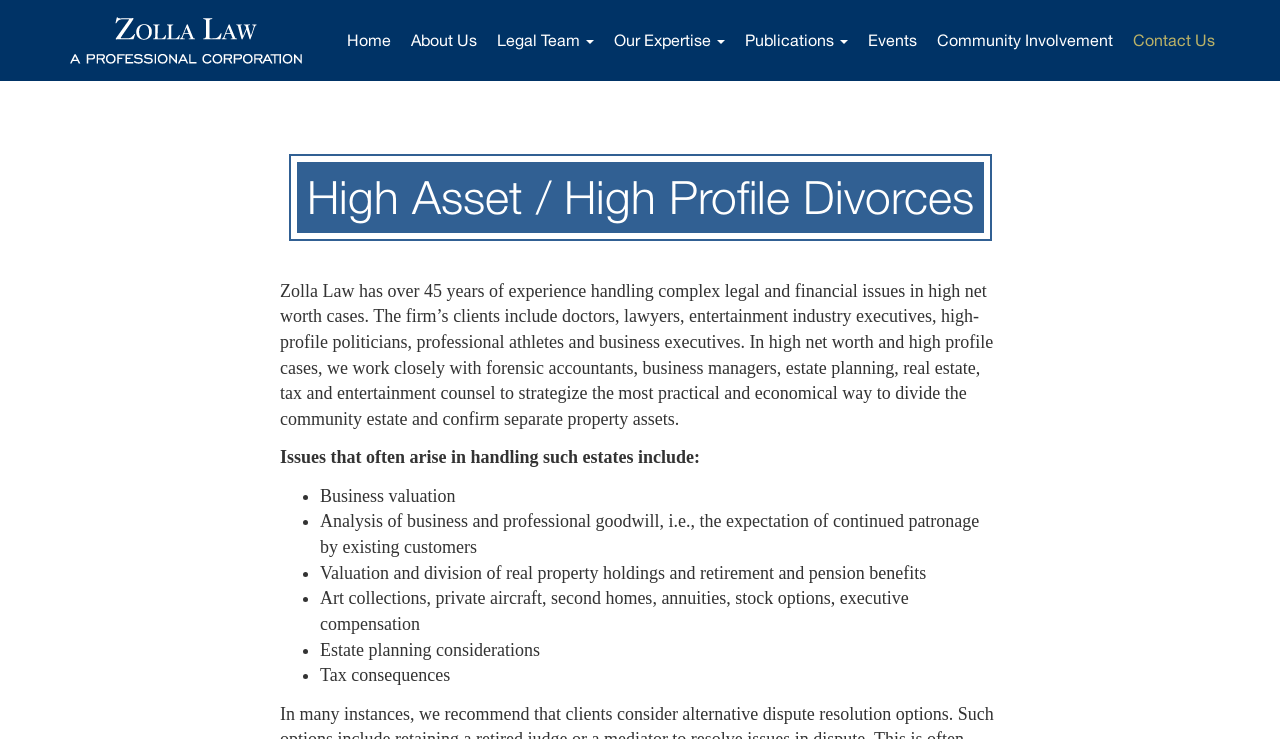Refer to the screenshot and give an in-depth answer to this question: What is one of the assets that need to be valued and divided in high net worth cases?

Based on the webpage content, one of the assets that need to be valued and divided in high net worth cases is real property holdings, which is listed as a bullet point under the heading 'Issues that often arise in handling such estates include:'.